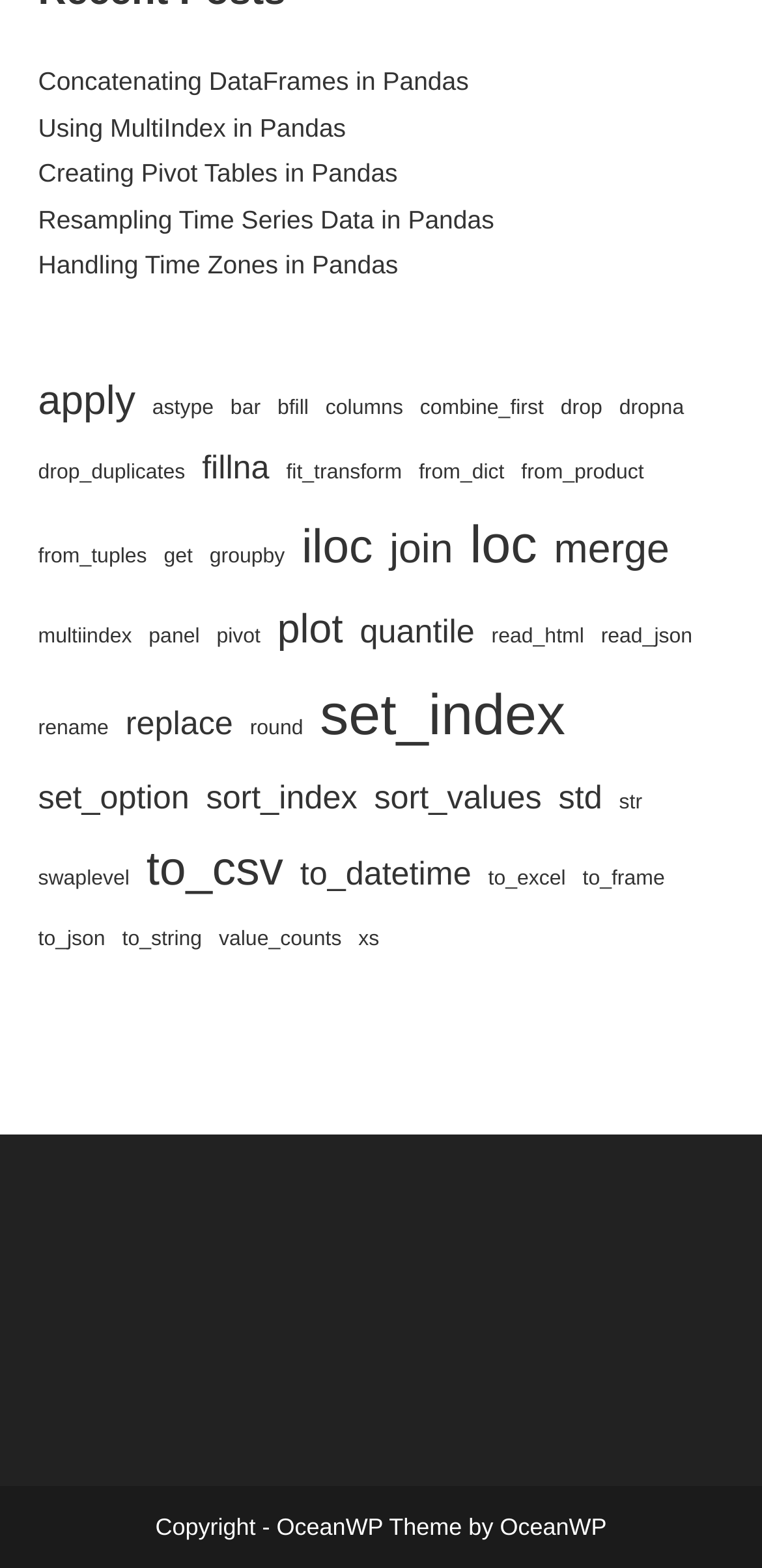Provide the bounding box coordinates for the area that should be clicked to complete the instruction: "Click on ' Handling Time Zones in Pandas'".

[0.05, 0.159, 0.523, 0.178]